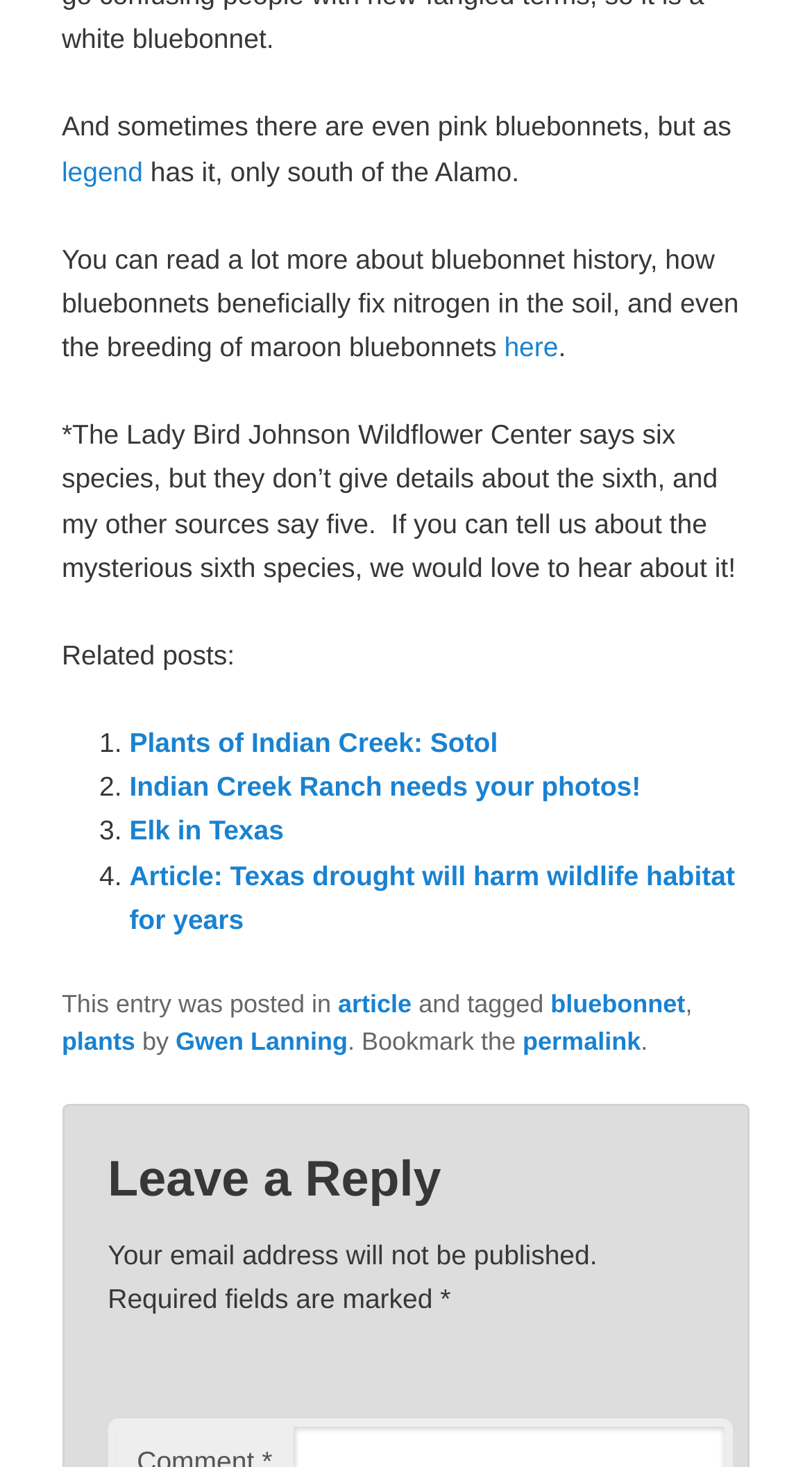Locate the bounding box coordinates of the element that needs to be clicked to carry out the instruction: "Leave a reply". The coordinates should be given as four float numbers ranging from 0 to 1, i.e., [left, top, right, bottom].

[0.133, 0.784, 0.867, 0.827]